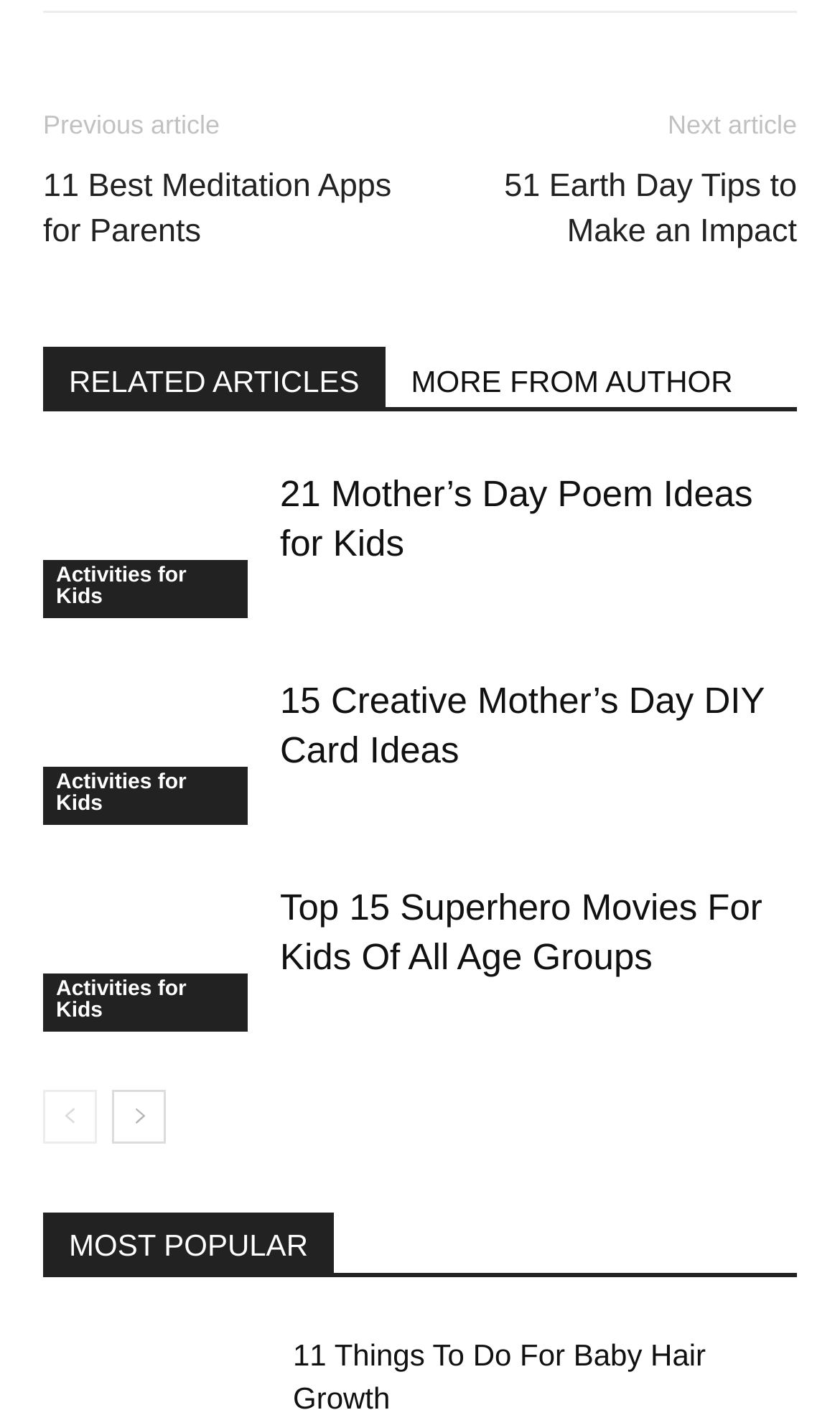How many images are there on the webpage?
Look at the screenshot and give a one-word or phrase answer.

4